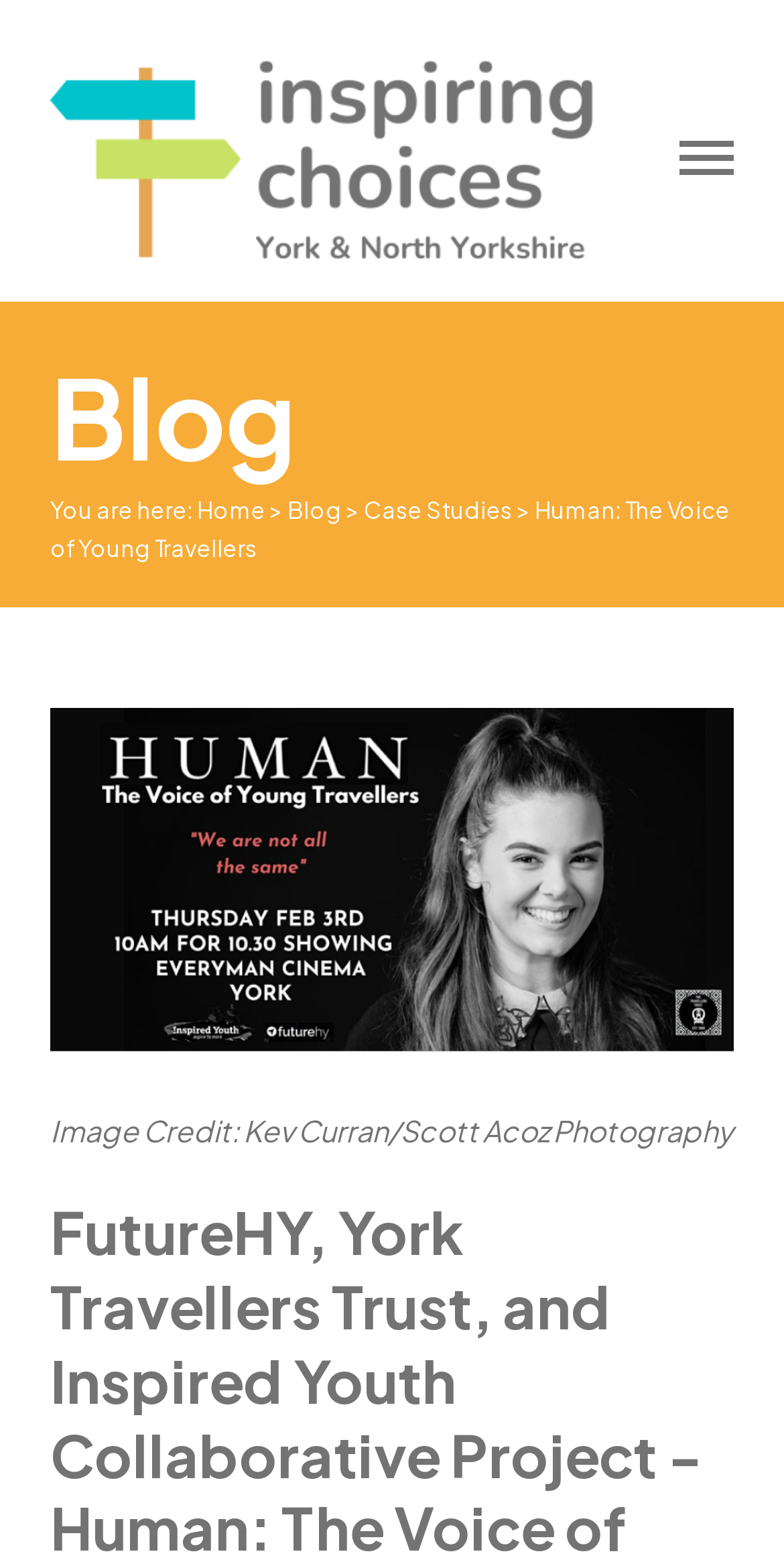What is the name of the current project?
Look at the image and provide a short answer using one word or a phrase.

Human: The Voice of Young Travellers